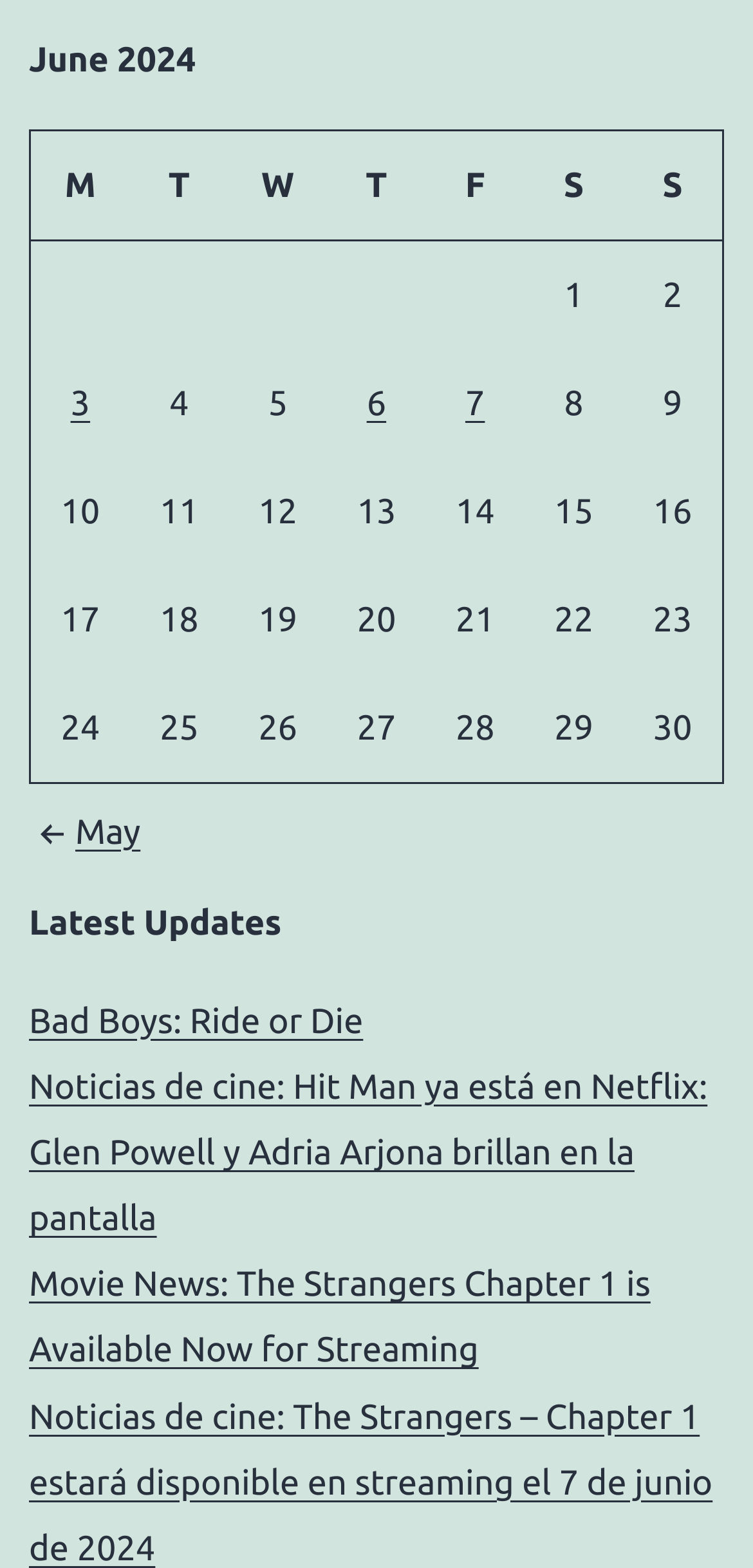What is the month displayed in the table?
Please answer the question with a detailed response using the information from the screenshot.

The table has a caption 'June 2024' which indicates the month being displayed.